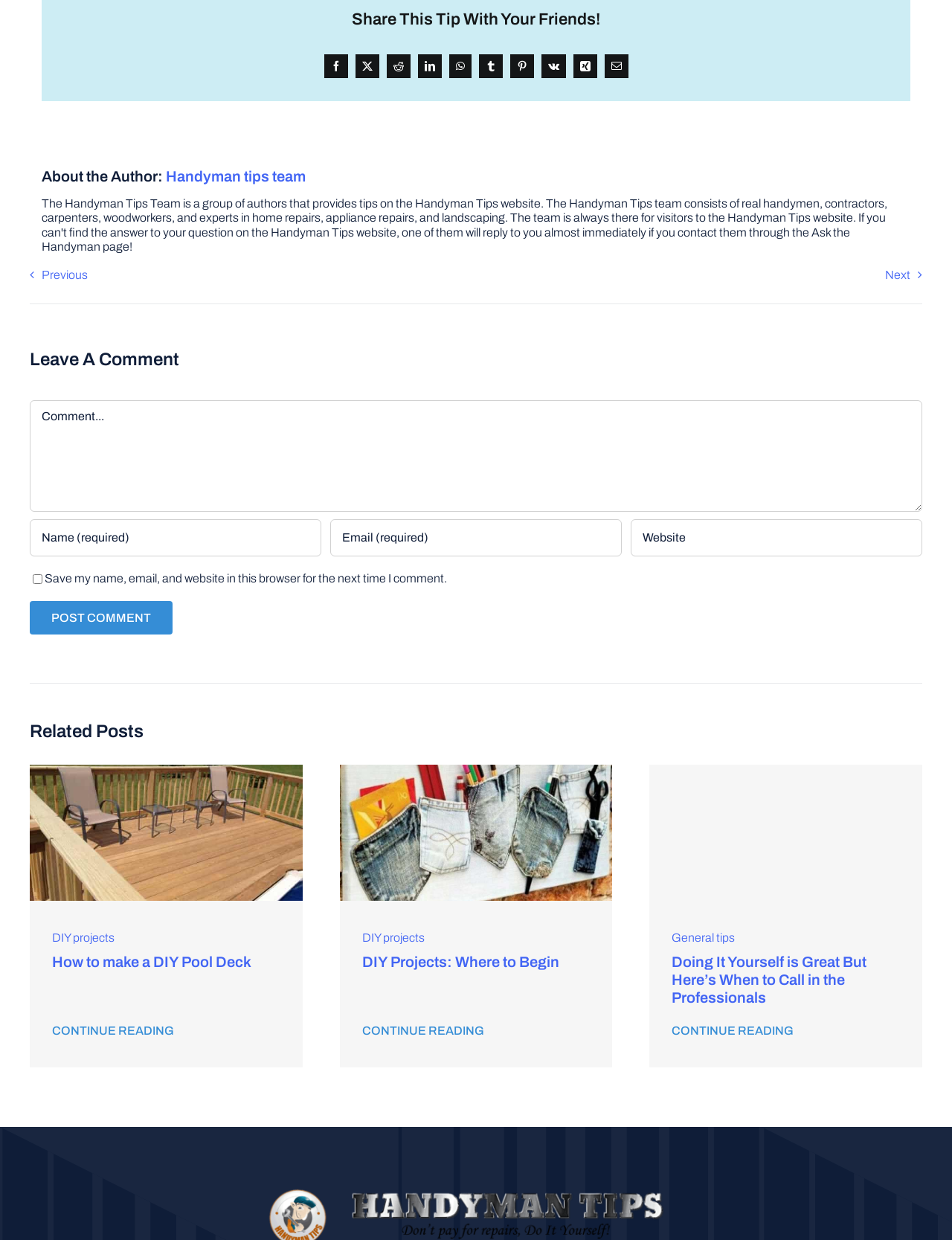How many social media platforms are available for sharing? Analyze the screenshot and reply with just one word or a short phrase.

9